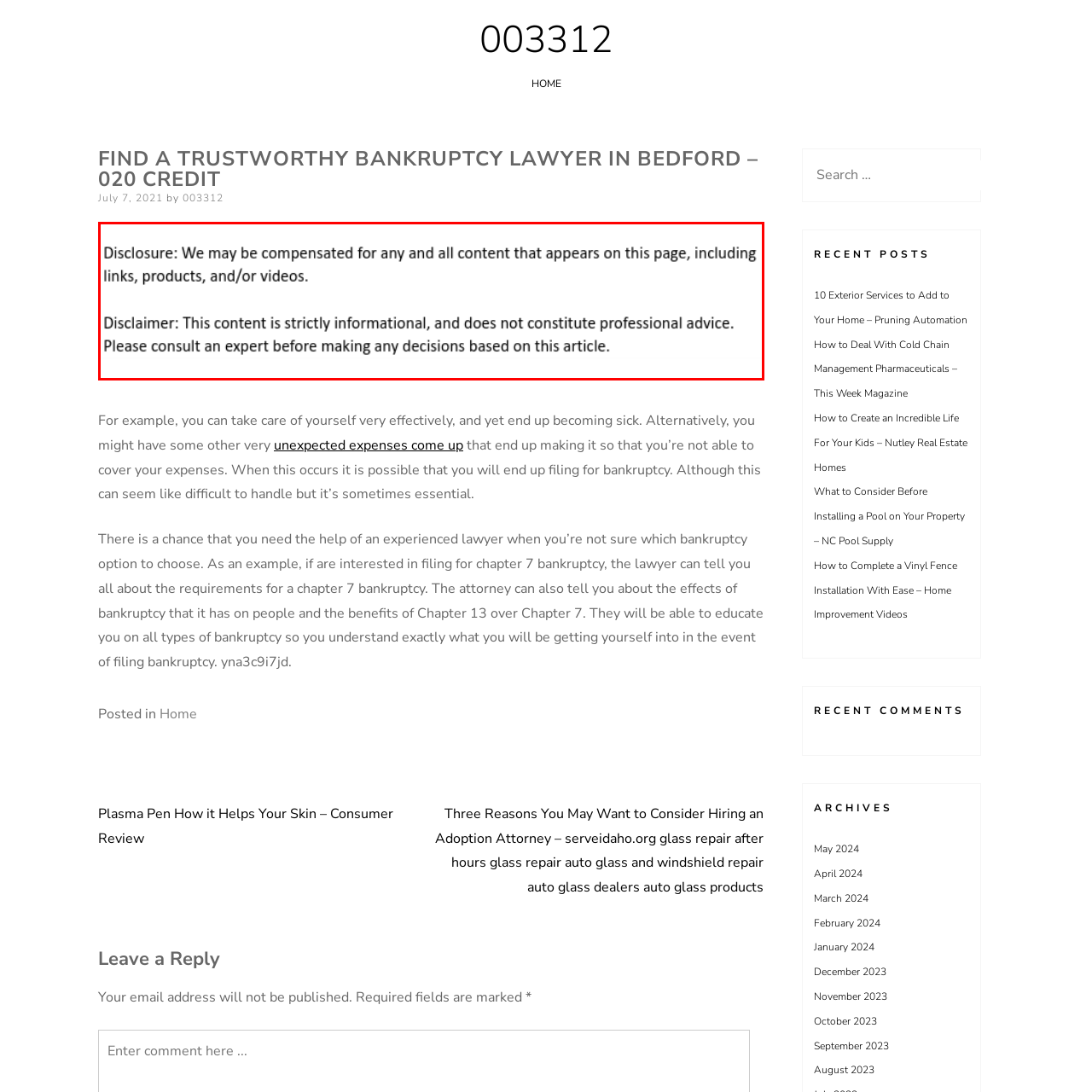Inspect the image within the red box and provide a detailed and thorough answer to the following question: What is the topic of the accompanying section?

The accompanying section contains vital information about bankruptcy law, emphasizing the importance of legal guidance during challenging financial times, which indicates that the topic of the section is bankruptcy law.